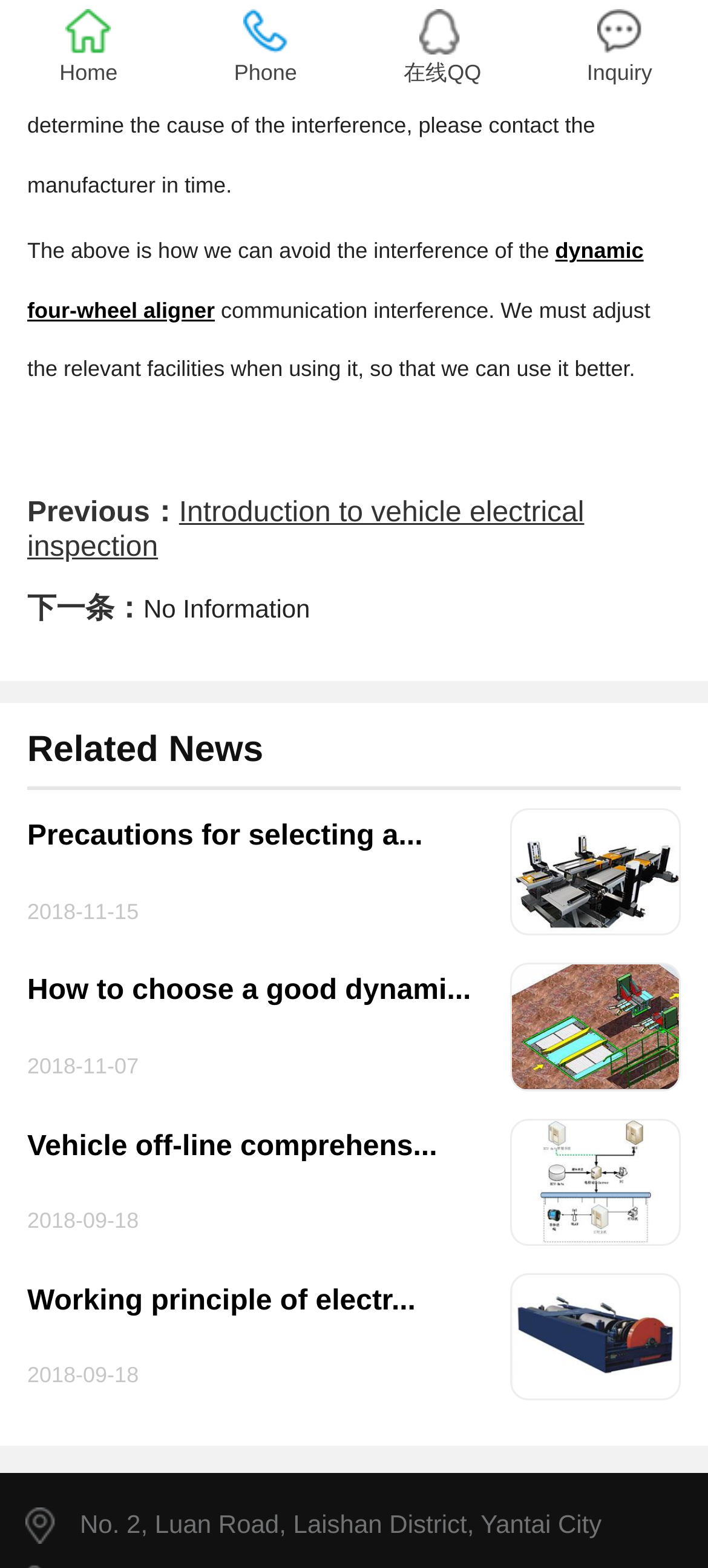Can you specify the bounding box coordinates of the area that needs to be clicked to fulfill the following instruction: "Enter email address"?

None